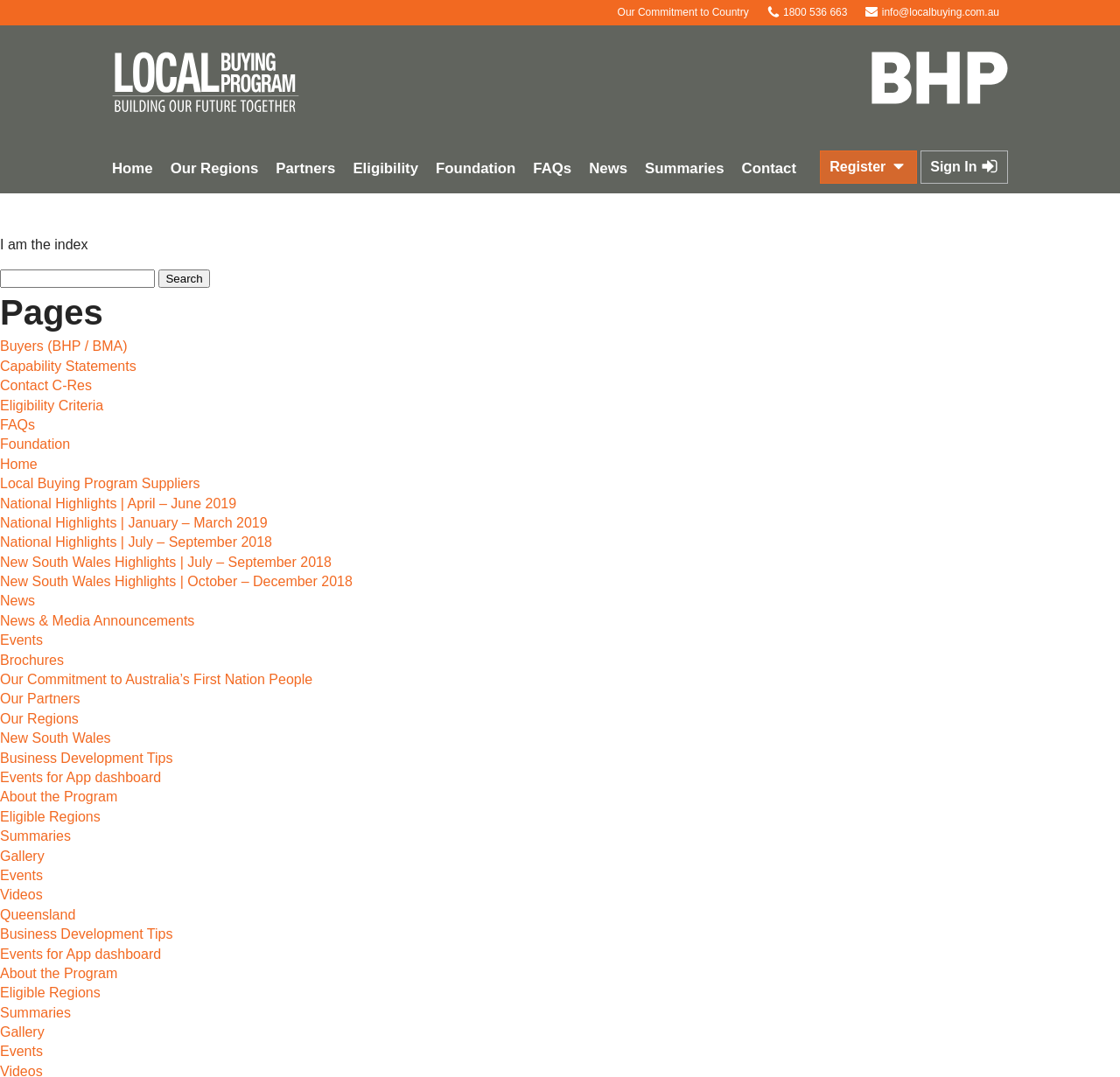Identify the webpage's primary heading and generate its text.

Local Buying Program - Building our future together